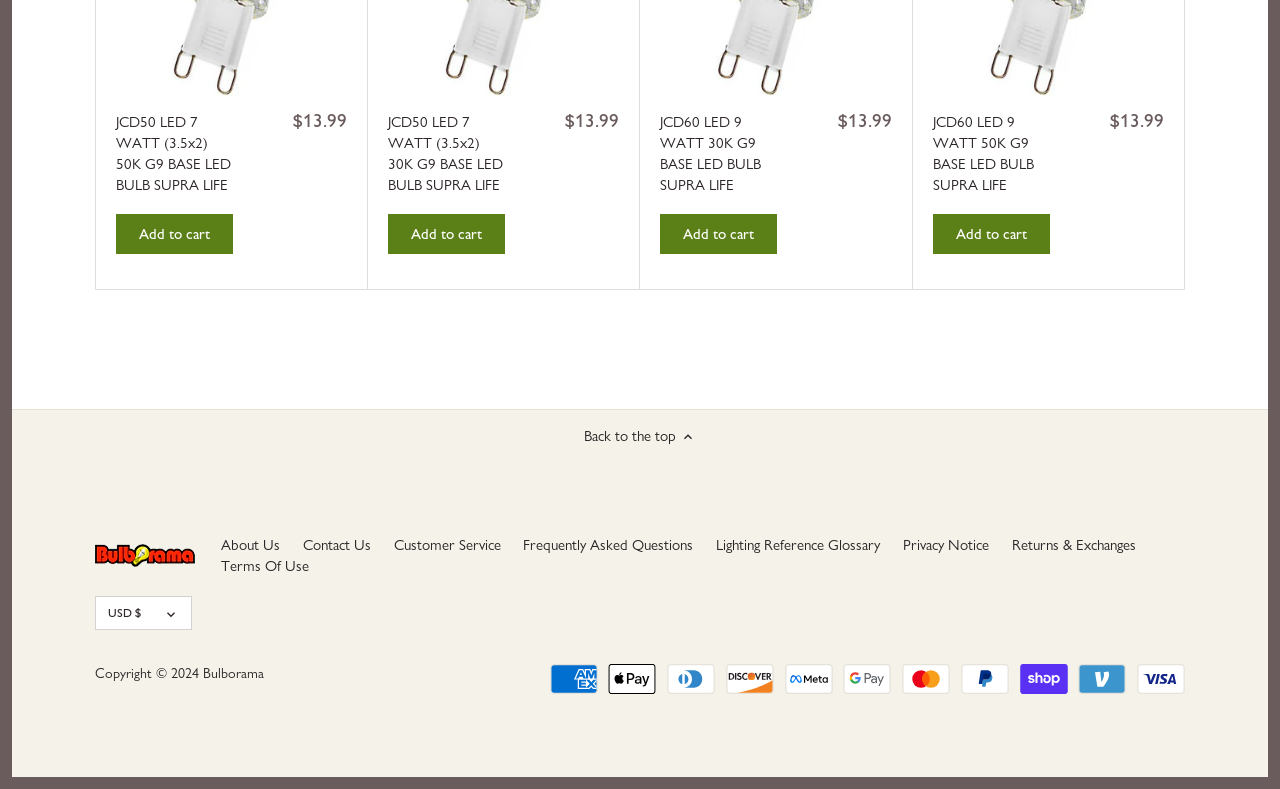What types of payment are accepted on this website?
Kindly offer a comprehensive and detailed response to the question.

I examined the images at the bottom of the page and found that they represent various payment methods, including American Express, Apple Pay, Diners Club, Discover, Meta Pay, Google Pay, Mastercard, PayPal, Shop Pay, Venmo, and Visa. This suggests that the website accepts multiple types of payment.